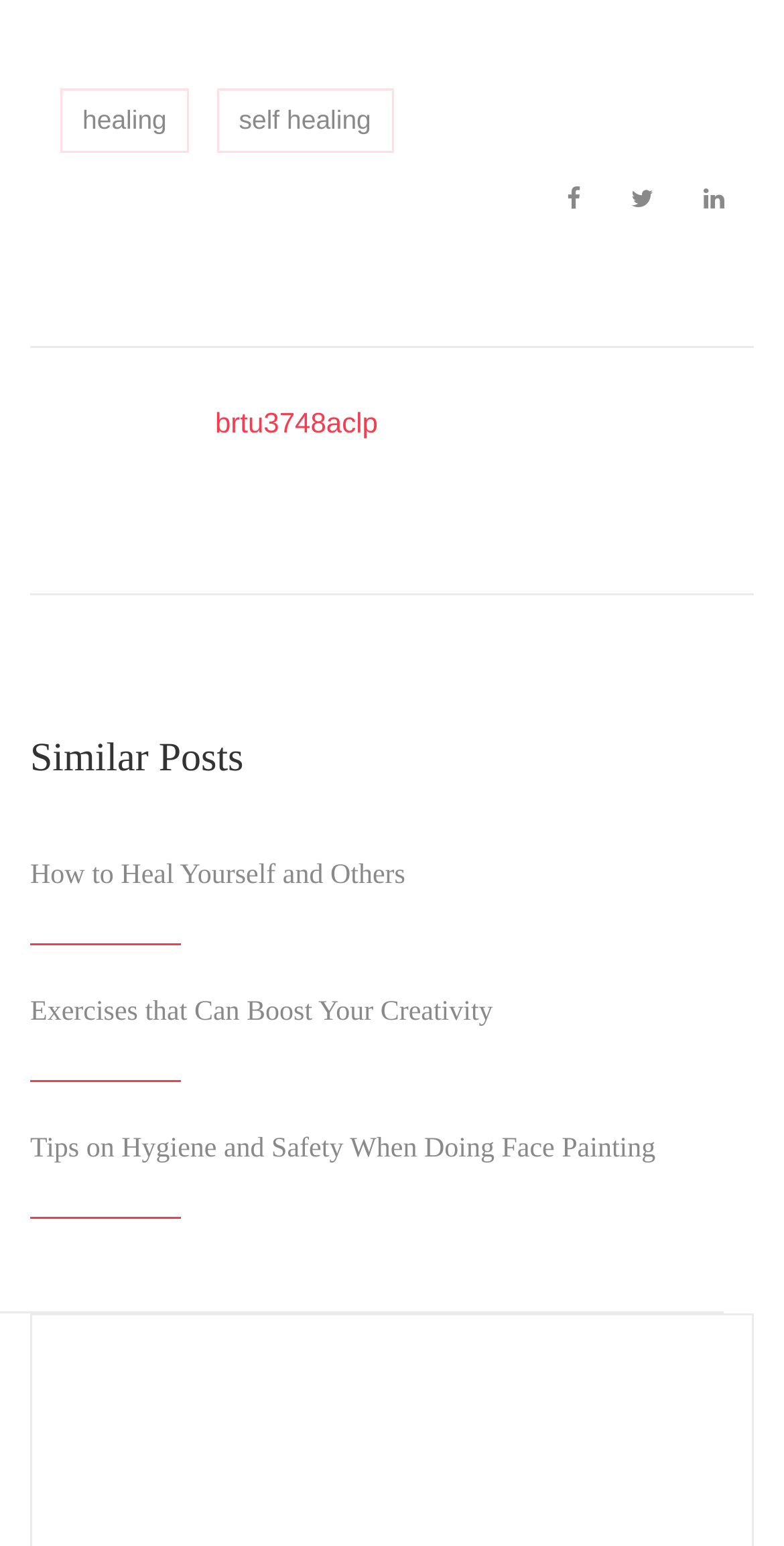Please analyze the image and provide a thorough answer to the question:
What is the category of the first article?

The first article is categorized under 'Healing' because the link 'How to Heal Yourself and Others' is present within the article element.